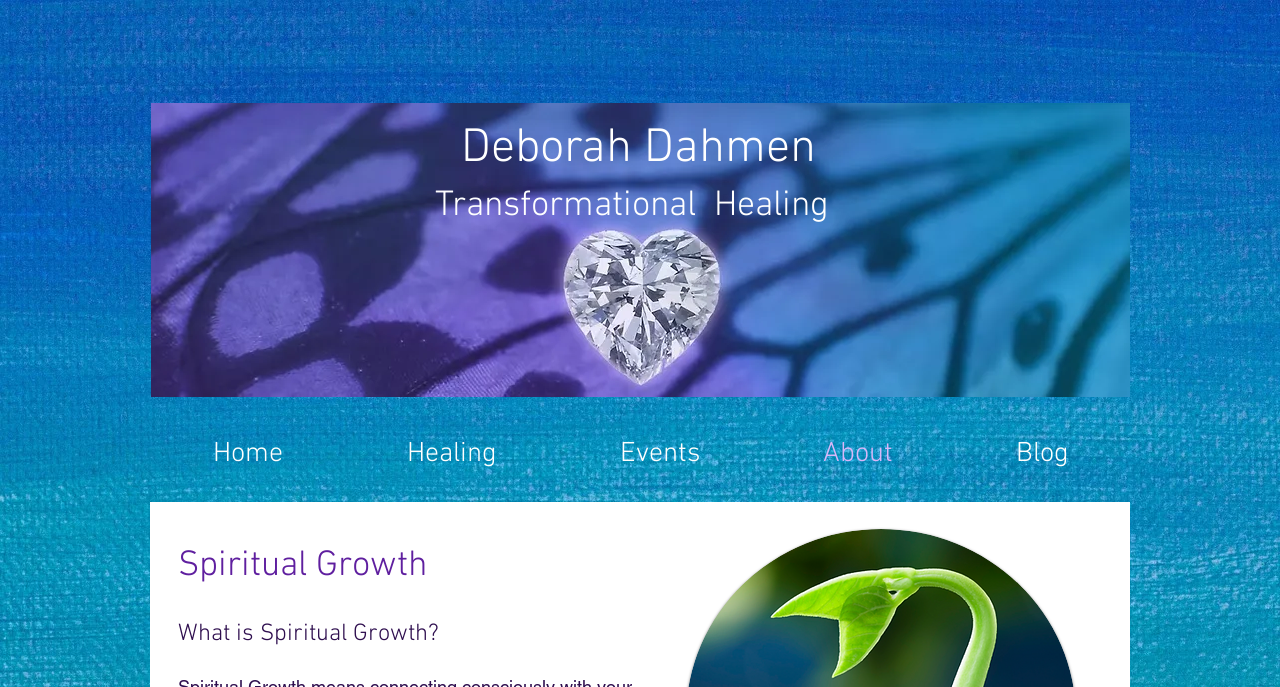Provide a single word or phrase answer to the question: 
What is the name of the person offering spiritual growth mentoring?

Deborah Dahmen